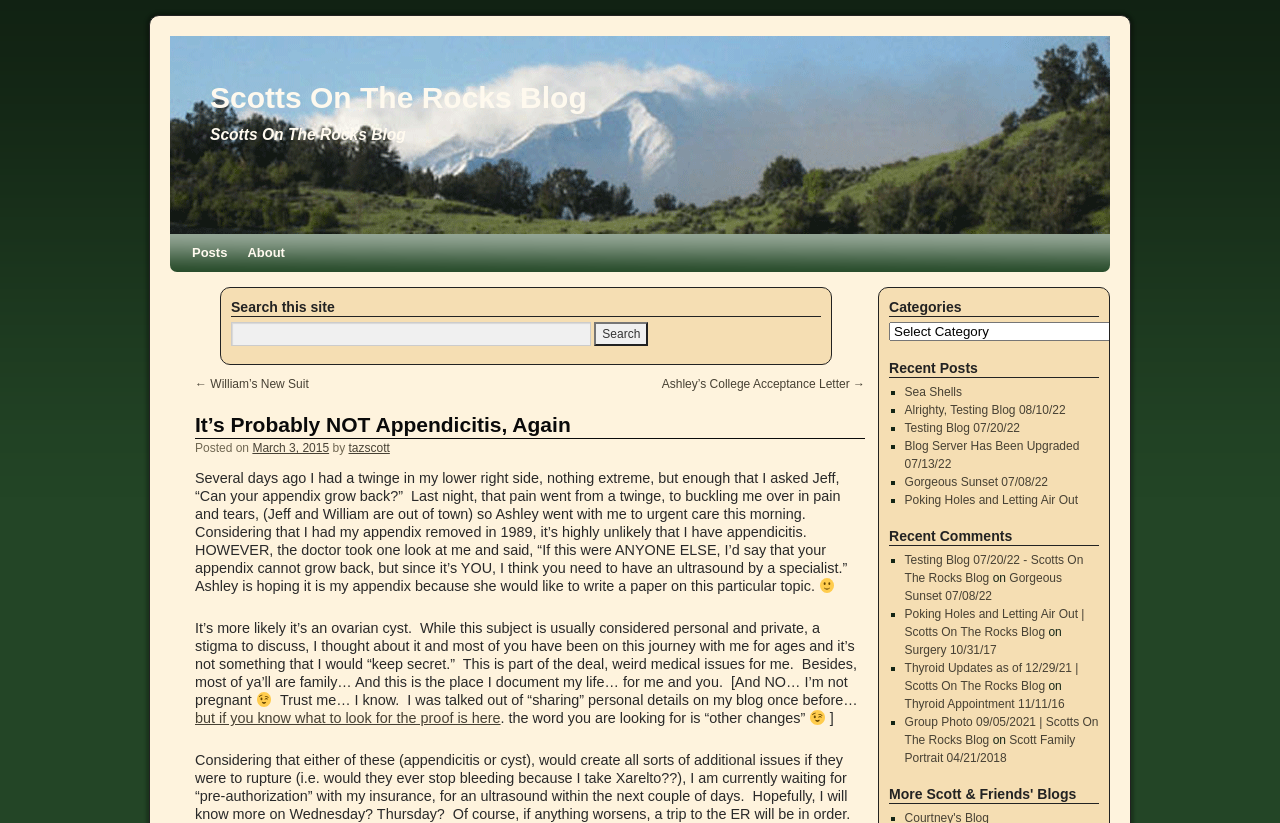Identify the bounding box for the UI element specified in this description: "name="s"". The coordinates must be four float numbers between 0 and 1, formatted as [left, top, right, bottom].

[0.18, 0.391, 0.462, 0.42]